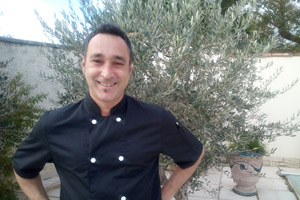Respond with a single word or phrase for the following question: 
What is in the background?

Olive tree